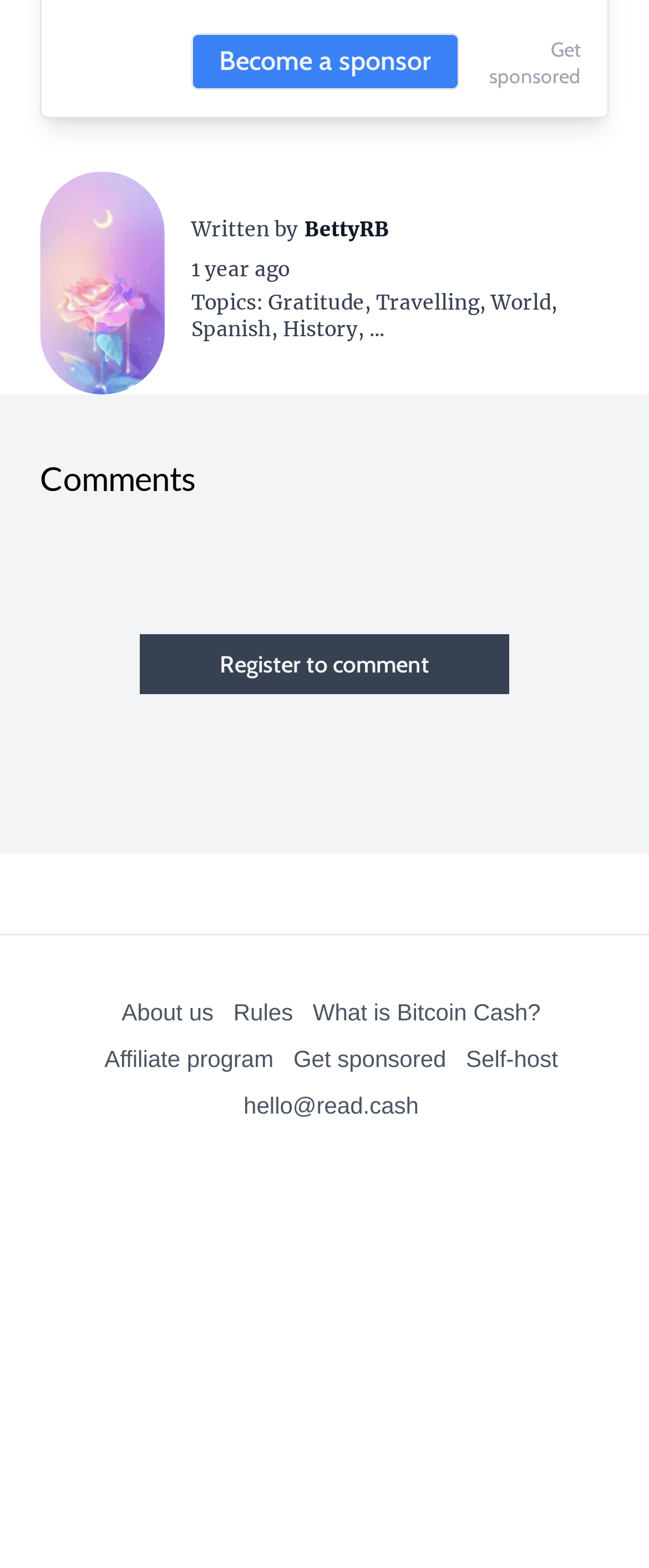Could you locate the bounding box coordinates for the section that should be clicked to accomplish this task: "View the profile of BettyRB".

[0.469, 0.138, 0.6, 0.155]